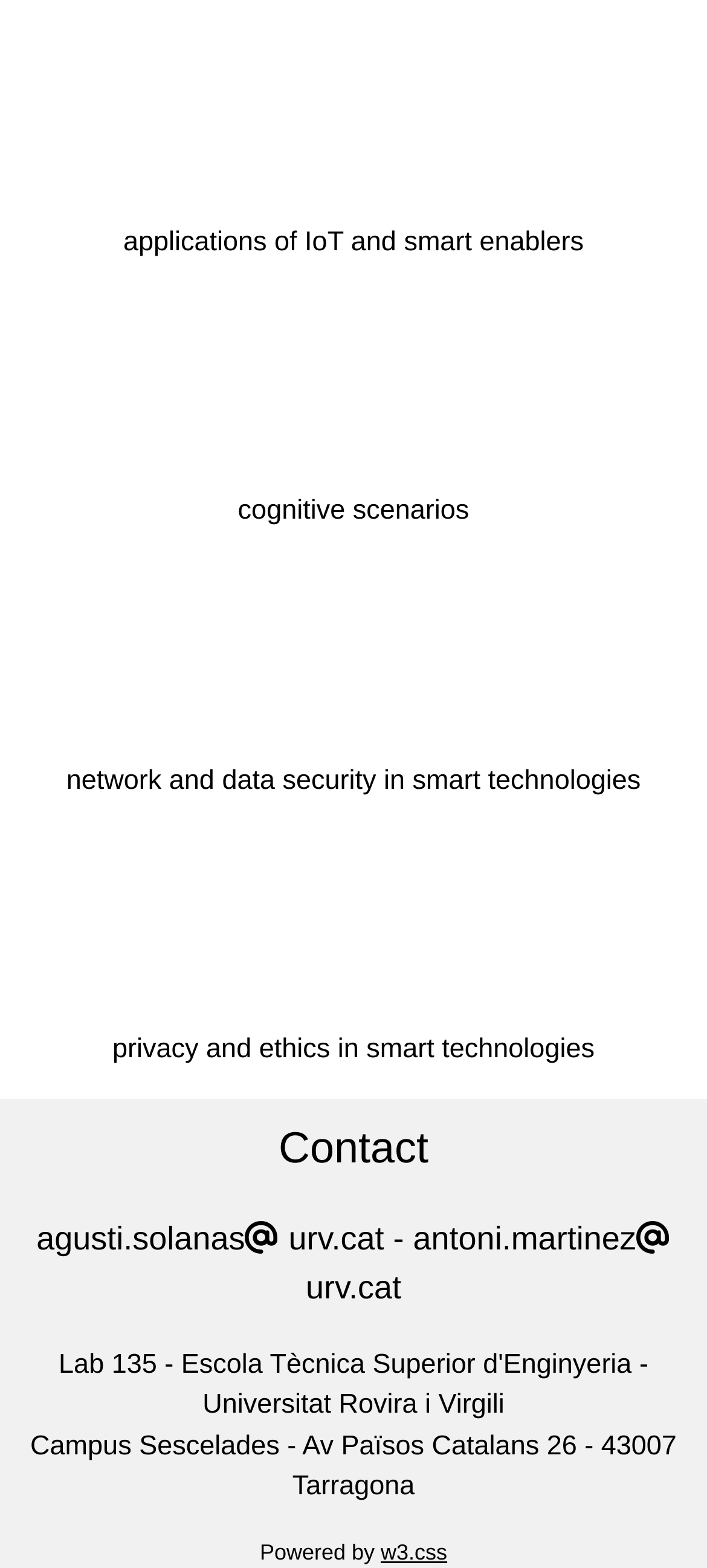What is the location of the campus?
Answer briefly with a single word or phrase based on the image.

Tarragona